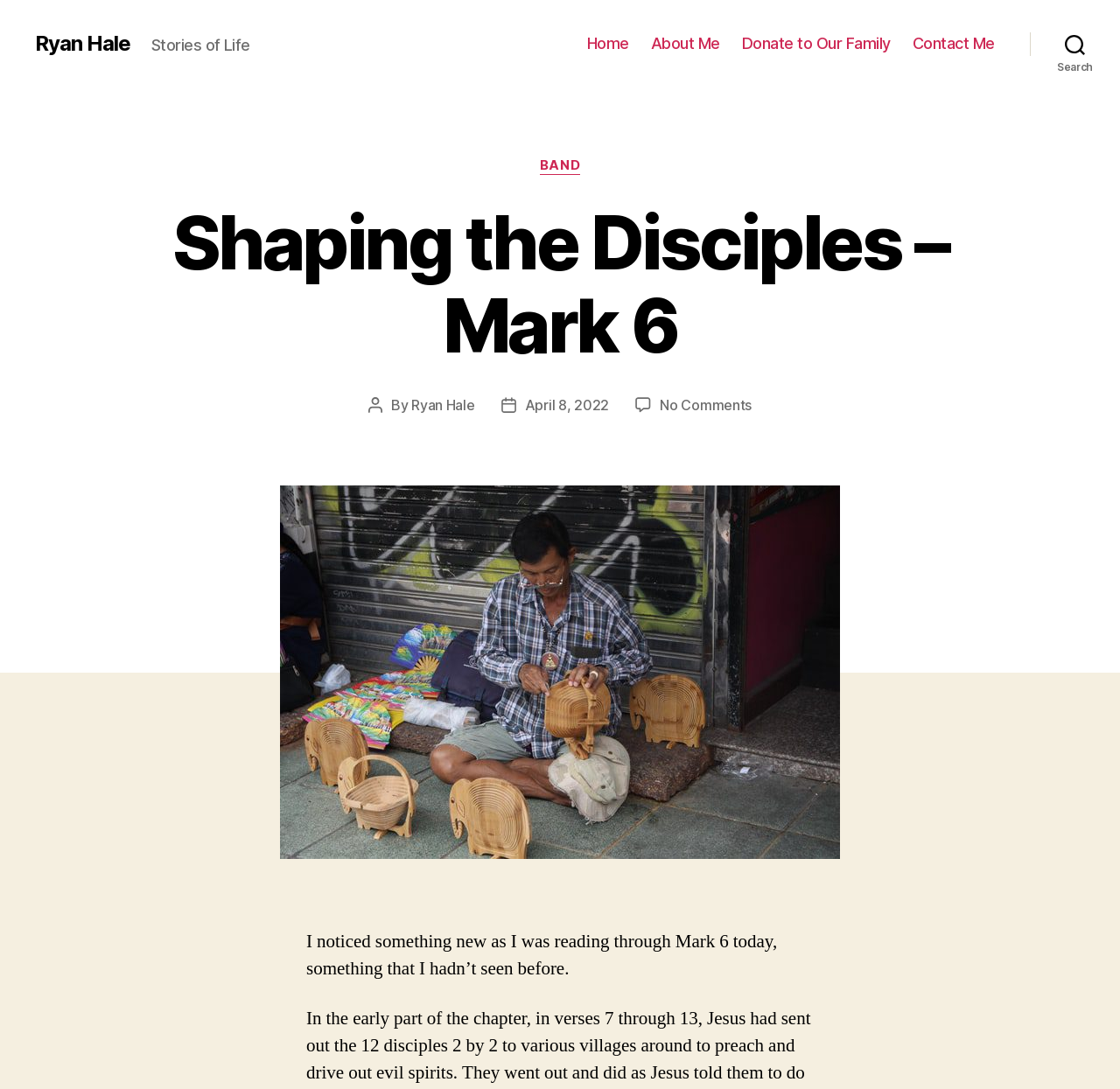Provide the bounding box coordinates of the UI element that matches the description: "Donate to Our Family".

[0.662, 0.031, 0.795, 0.049]